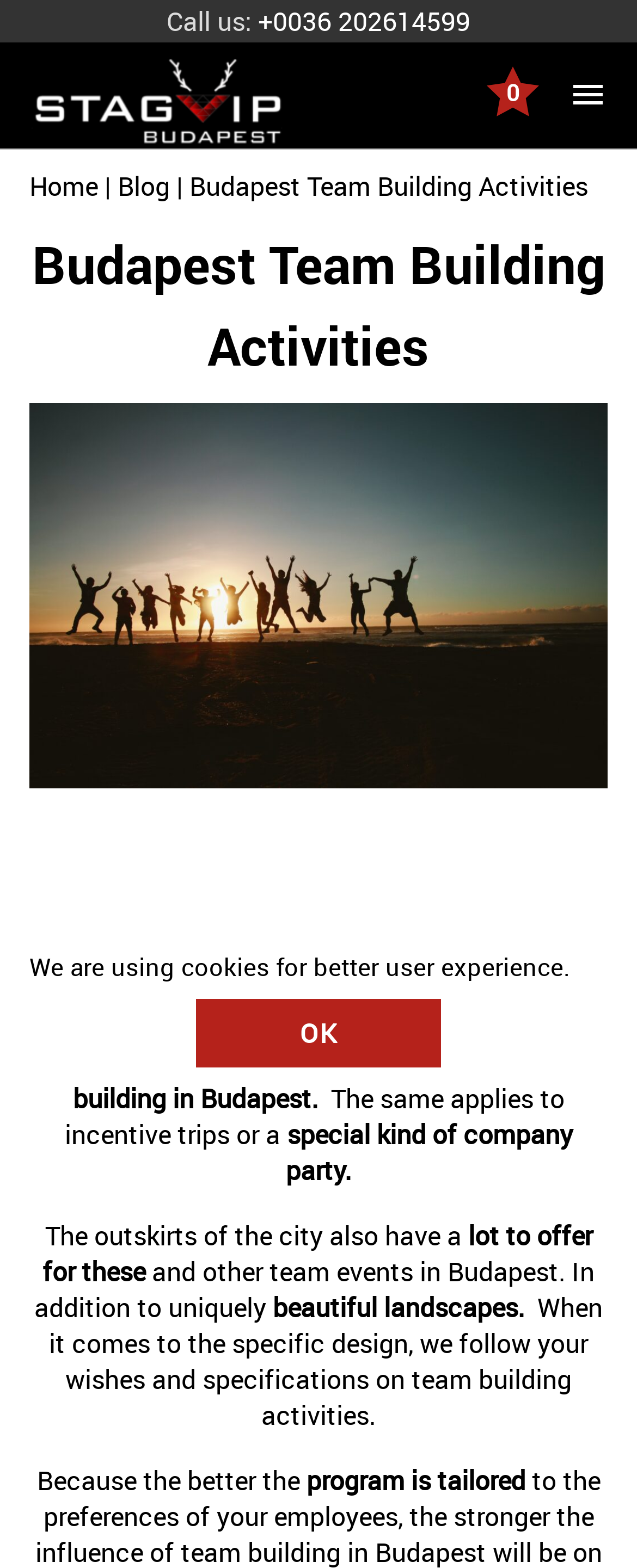Using the description "2010", predict the bounding box of the relevant HTML element.

None